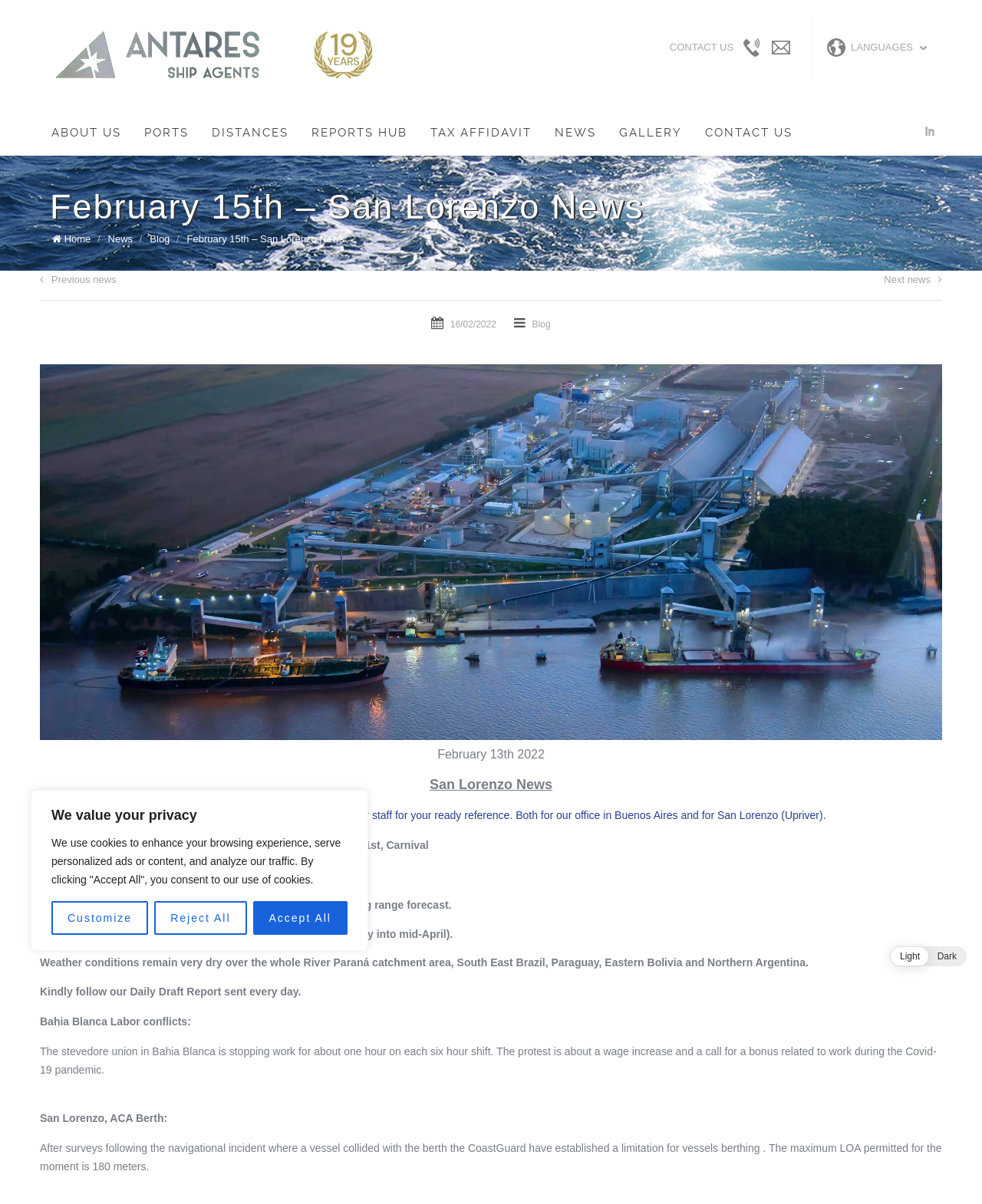Please specify the bounding box coordinates of the region to click in order to perform the following instruction: "Click the 'CONTACT US' link".

[0.682, 0.034, 0.747, 0.044]